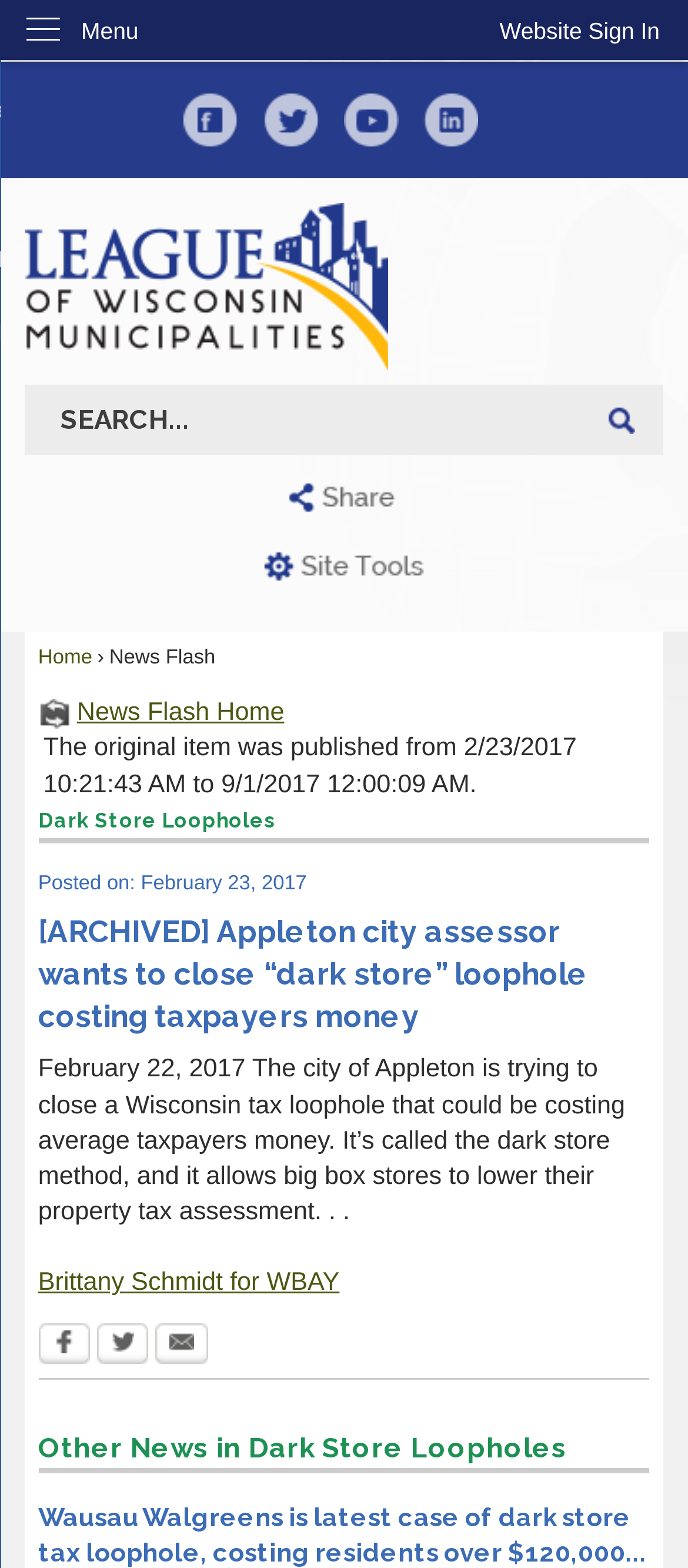Predict the bounding box of the UI element that fits this description: "parent_node: Search name="searchField" placeholder="SEARCH..." title="SEARCH..."".

[0.037, 0.245, 0.963, 0.29]